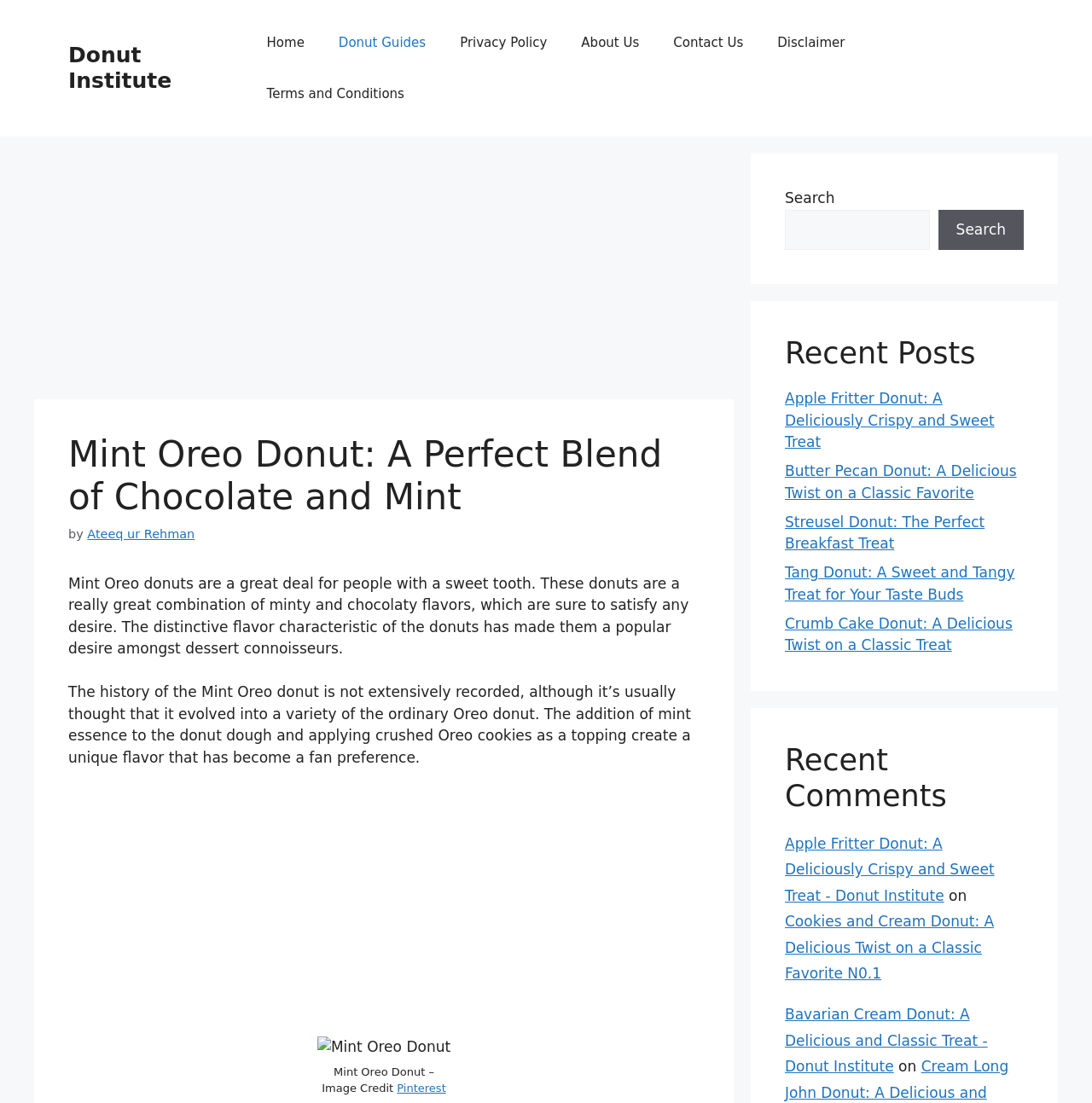Identify and provide the main heading of the webpage.

Mint Oreo Donut: A Perfect Blend of Chocolate and Mint